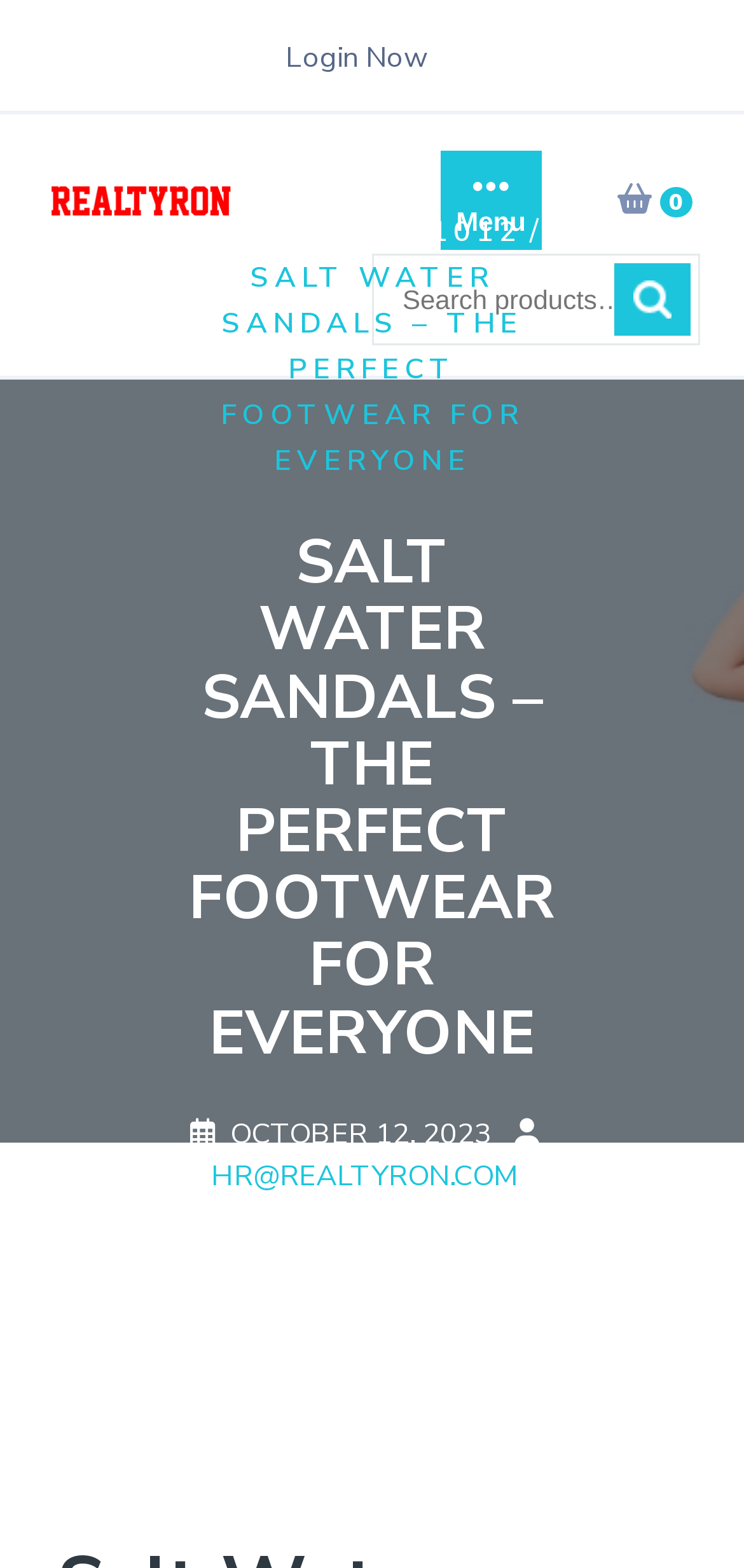Can you pinpoint the bounding box coordinates for the clickable element required for this instruction: "Open the menu"? The coordinates should be four float numbers between 0 and 1, i.e., [left, top, right, bottom].

[0.592, 0.096, 0.727, 0.159]